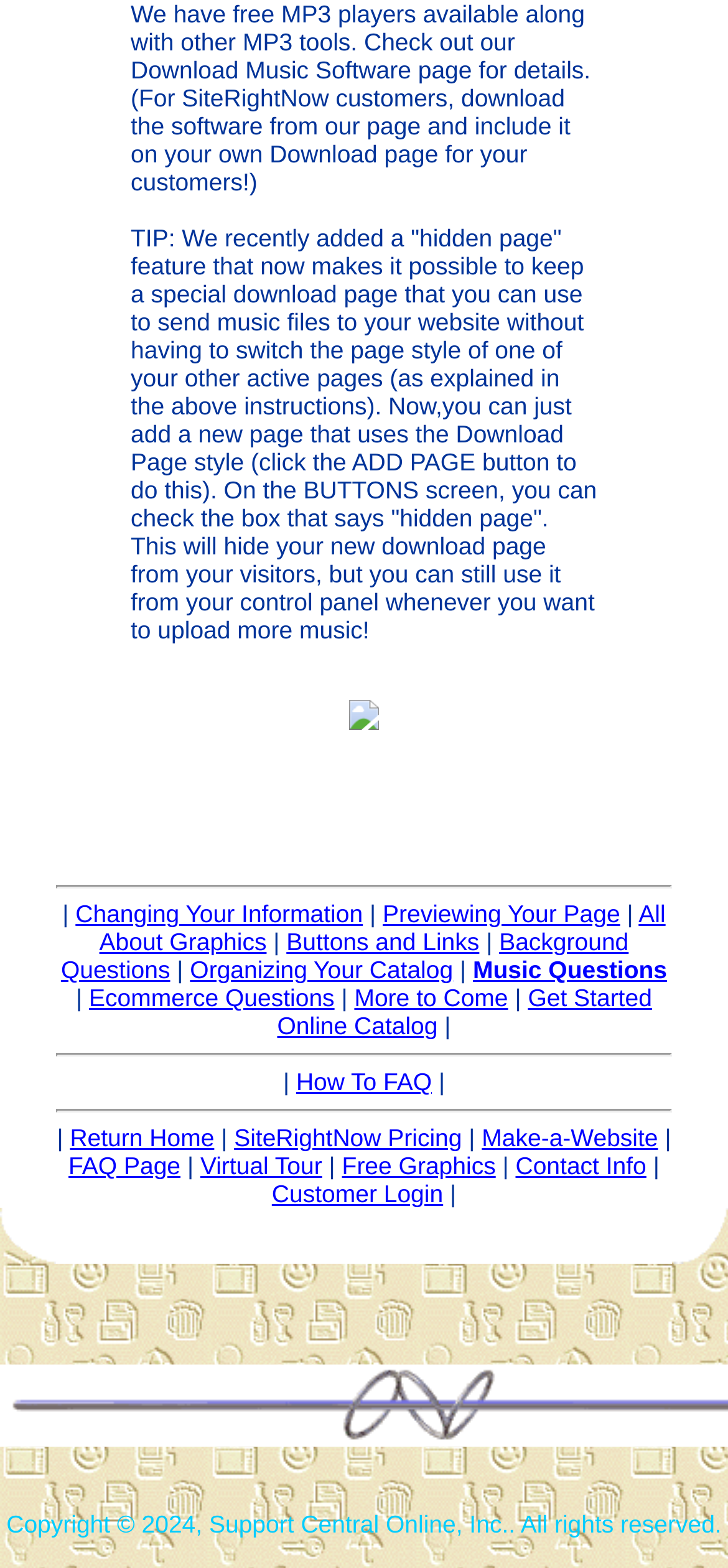Determine the bounding box coordinates for the HTML element described here: "Music Questions".

[0.65, 0.61, 0.916, 0.627]